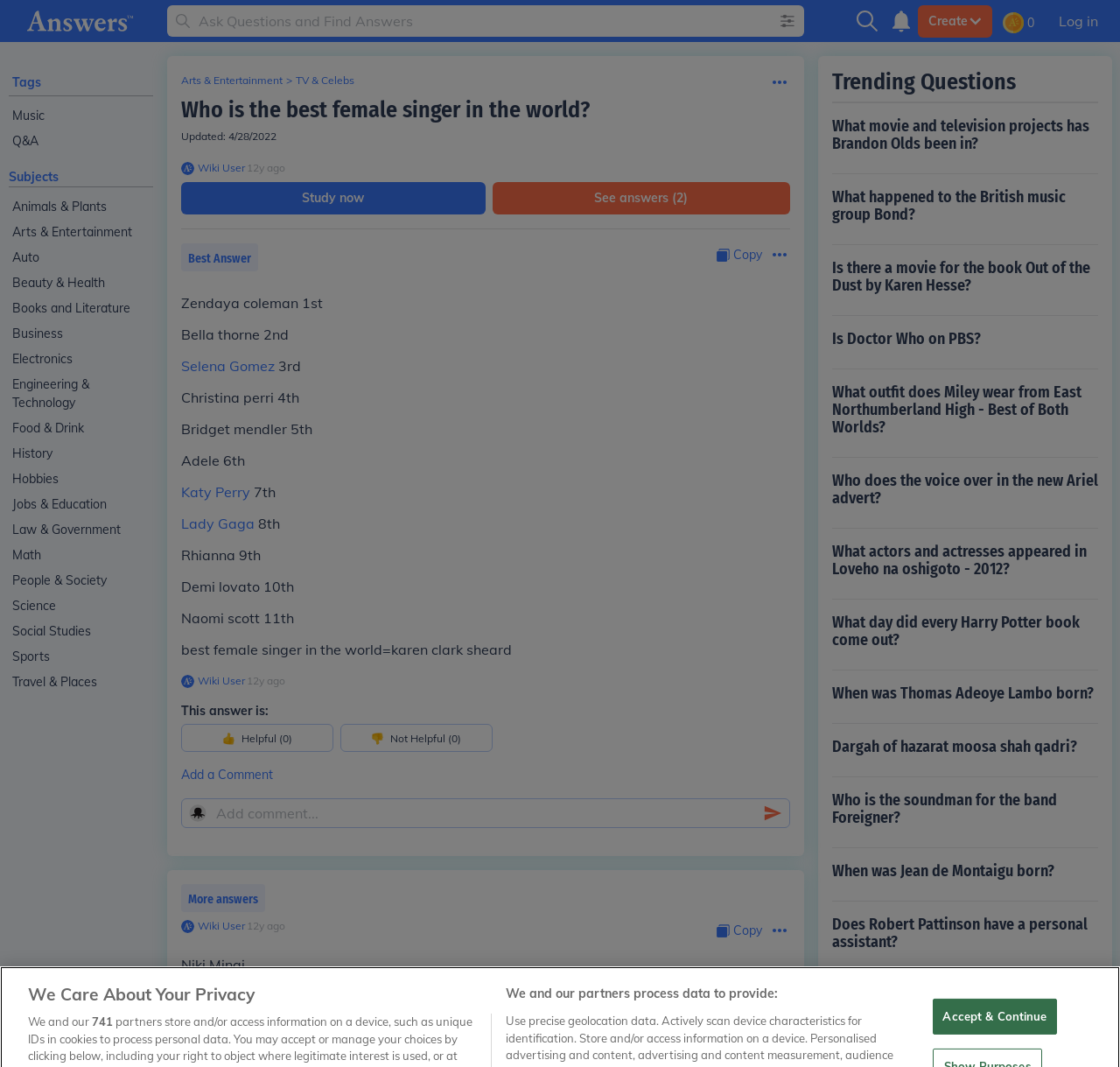Please provide a one-word or phrase answer to the question: 
Who is the user who answered the question 'Who is the best female singer in the world?'

Wiki User